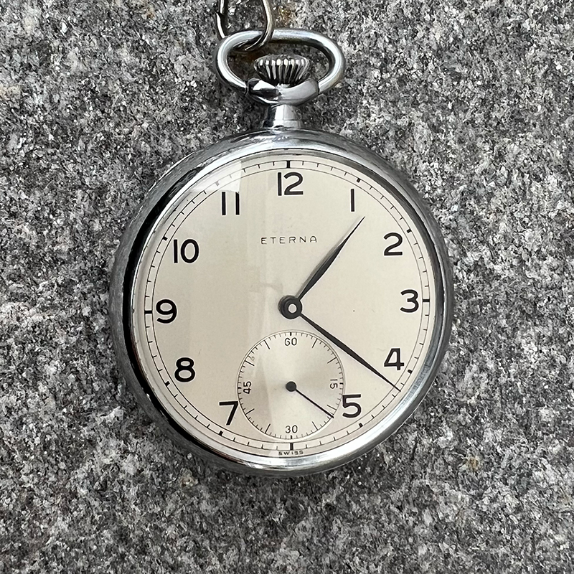Provide your answer in one word or a succinct phrase for the question: 
Where is the sub-dial for seconds located?

at the bottom